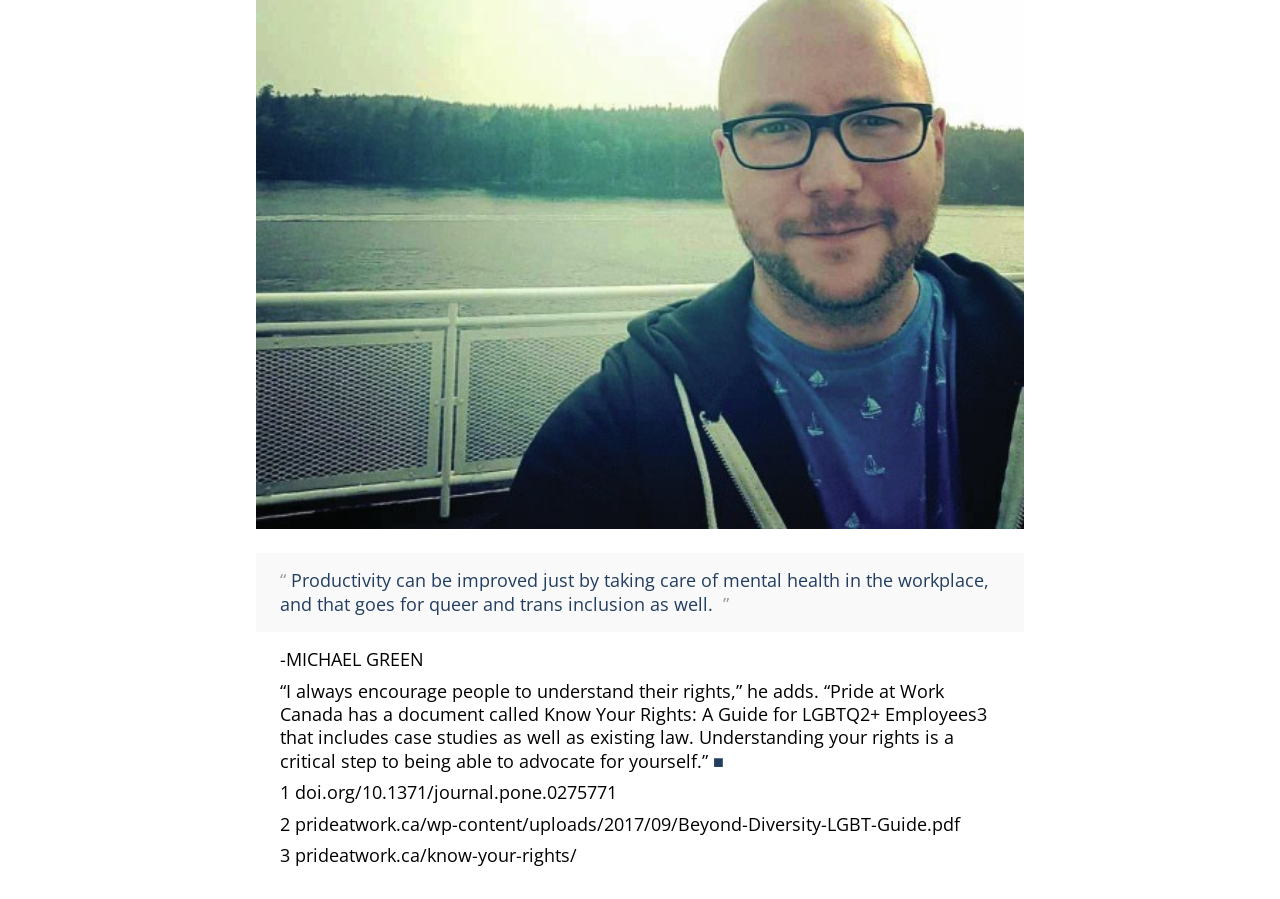What is the purpose of the document 'Know Your Rights'?
Give a single word or phrase as your answer by examining the image.

To understand LGBTQ2+ rights